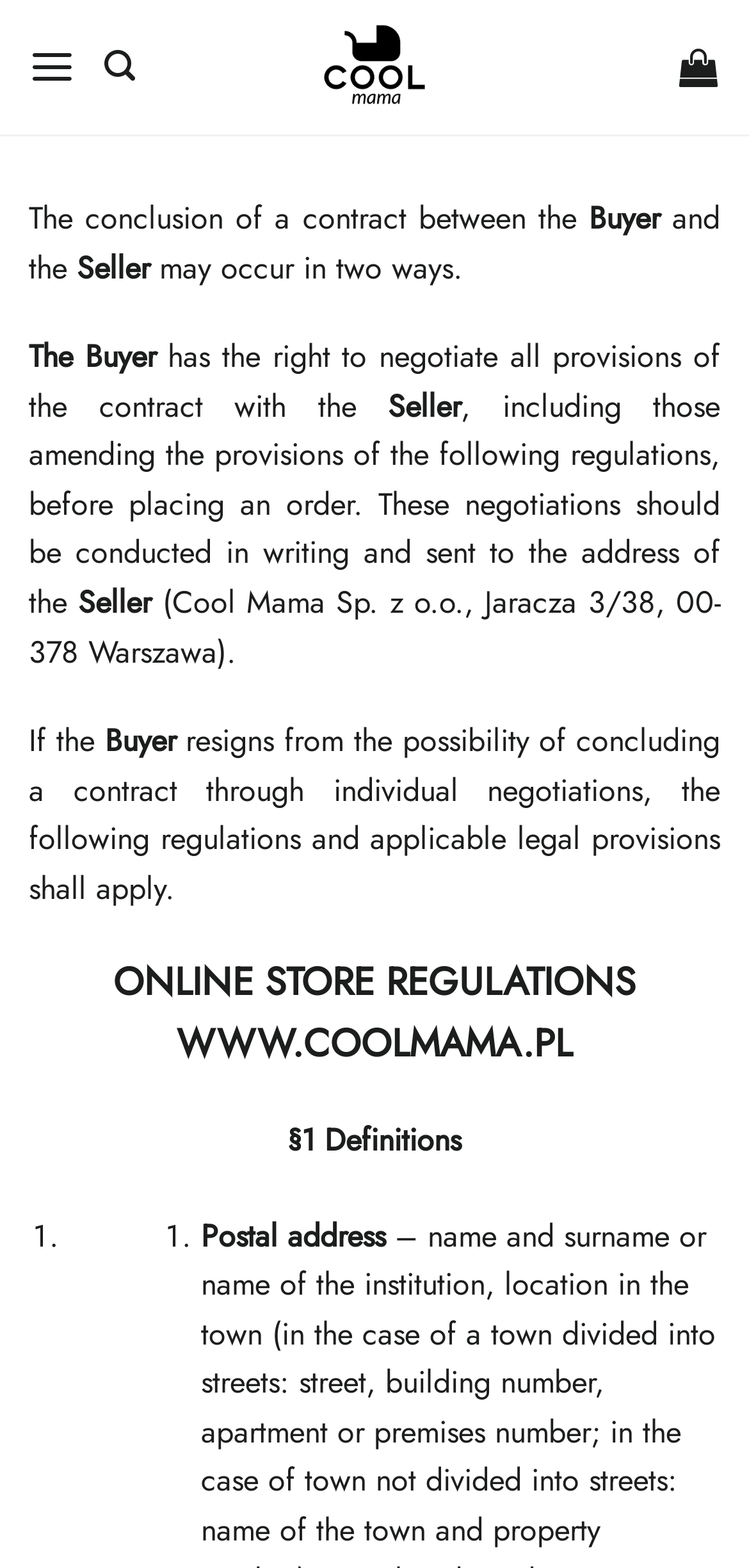Please answer the following question using a single word or phrase: 
What is the address of the Seller?

Jaracza 3/38, 00-378 Warszawa